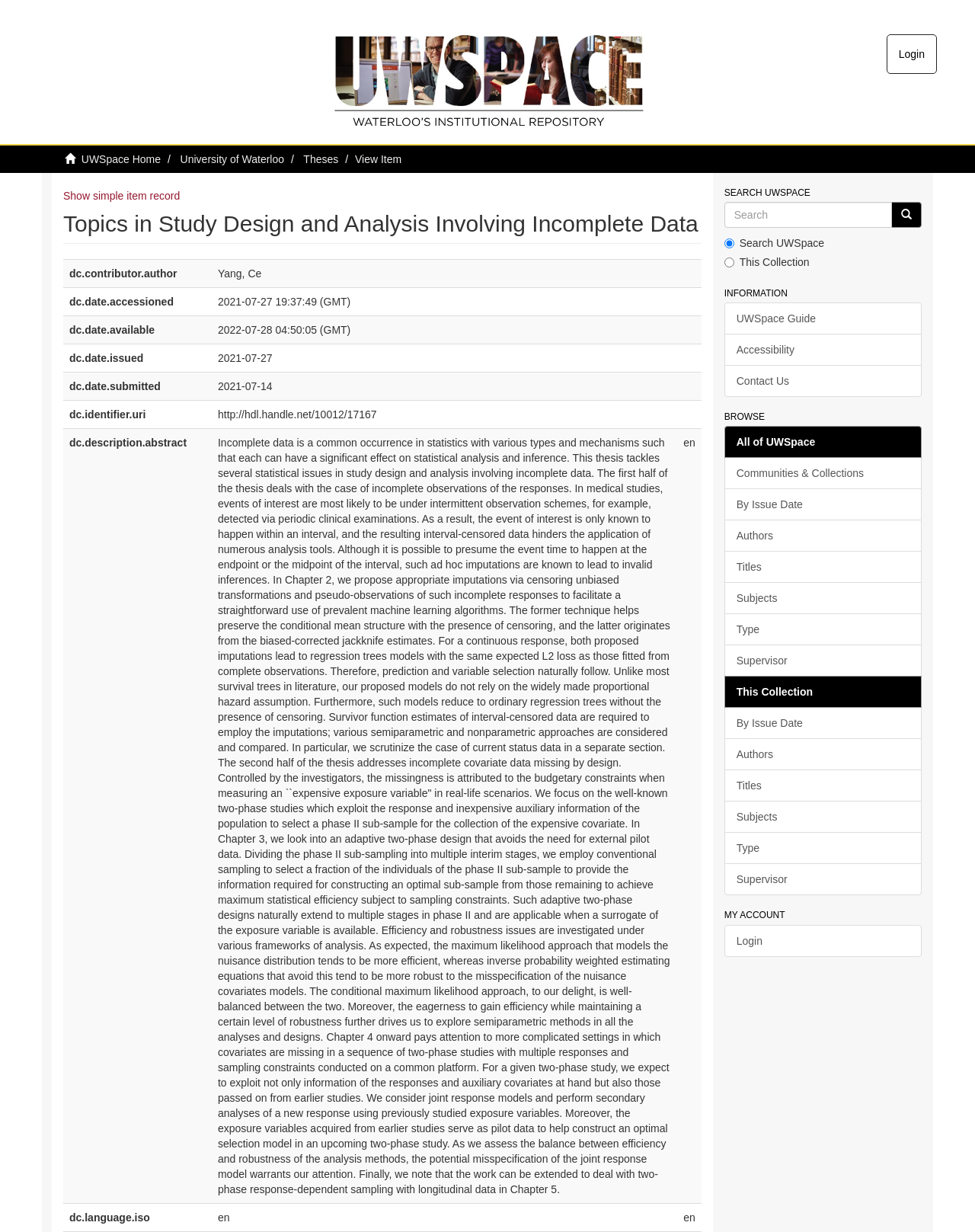Find and specify the bounding box coordinates that correspond to the clickable region for the instruction: "Login".

[0.91, 0.028, 0.96, 0.059]